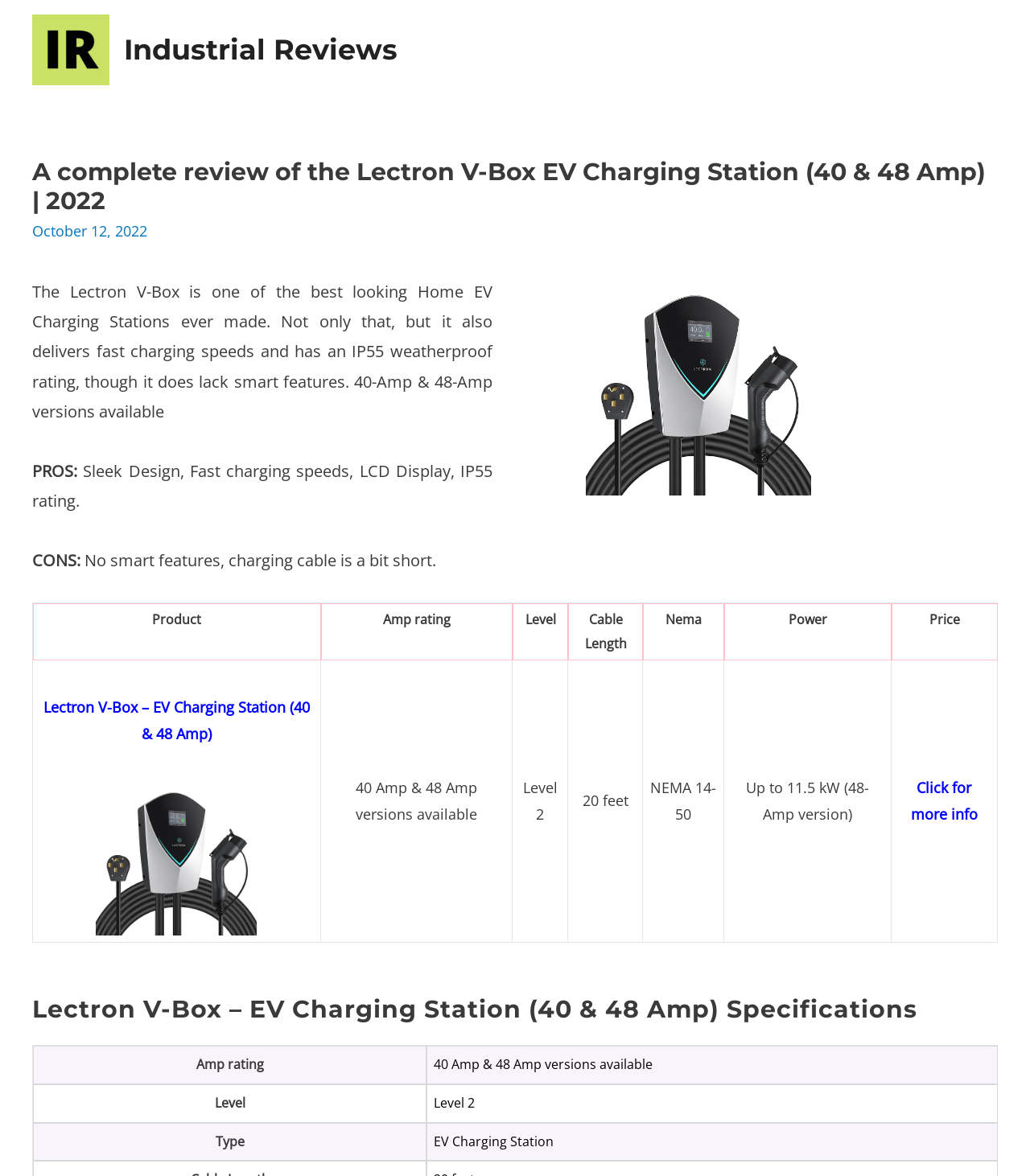What is the name of the EV Charging Station reviewed?
Based on the image, answer the question in a detailed manner.

The webpage is reviewing a product, and the name of the product is mentioned in the heading 'A complete review of the Lectron V-Box EV Charging Station (40 & 48 Amp) | 2022'.